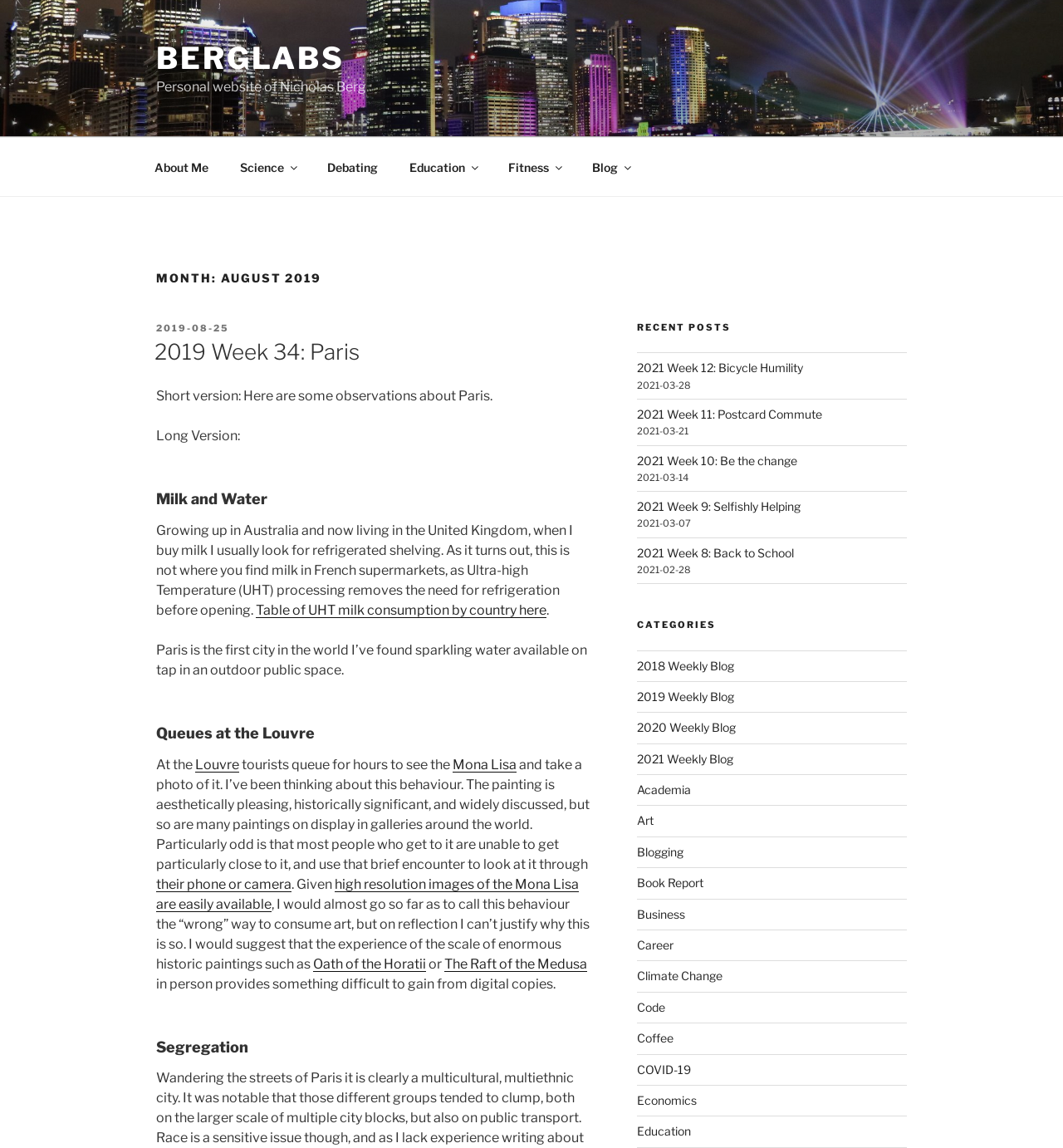Show me the bounding box coordinates of the clickable region to achieve the task as per the instruction: "Visit the 'BERGLABS' homepage".

[0.147, 0.035, 0.324, 0.067]